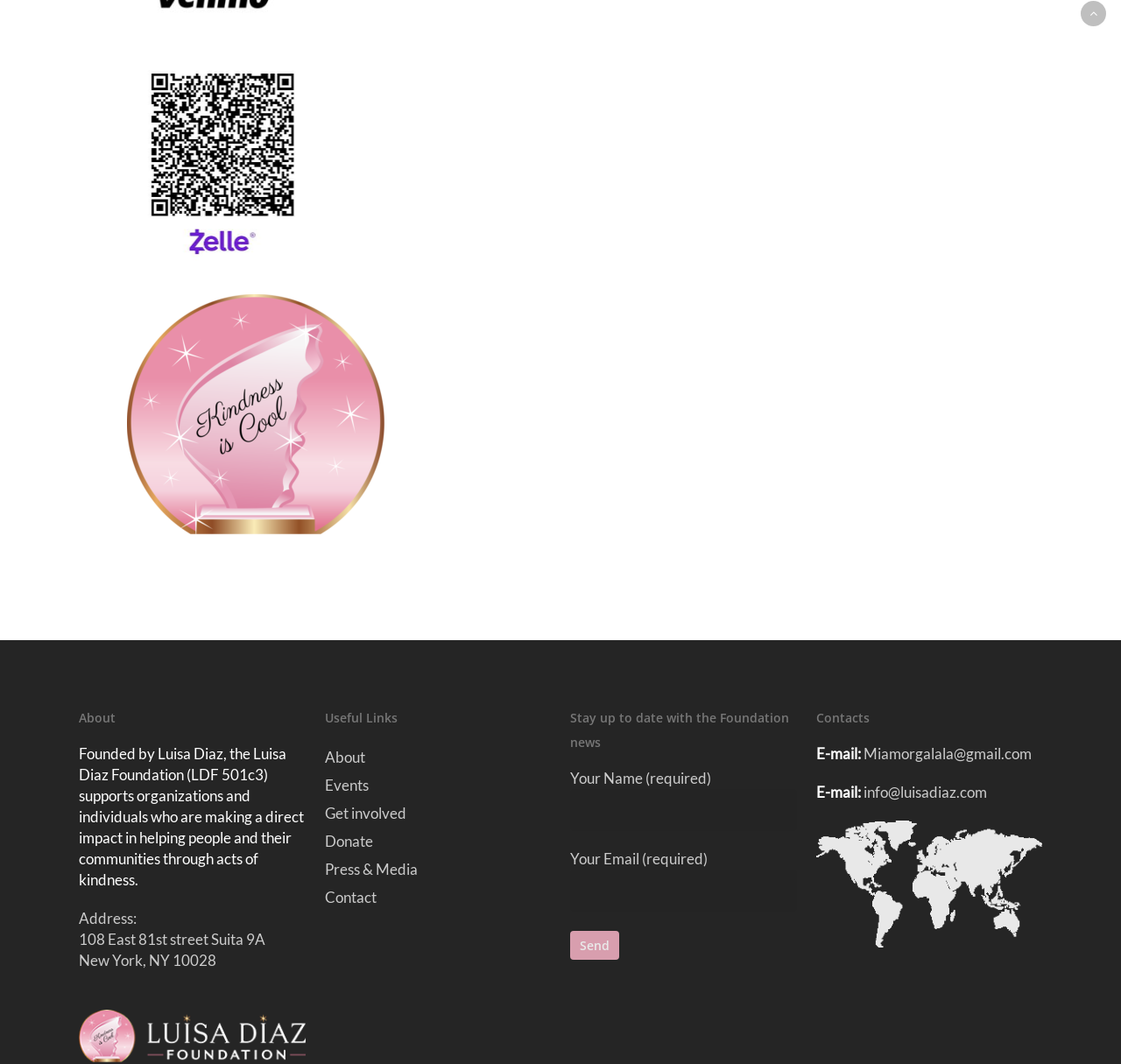Please specify the bounding box coordinates of the area that should be clicked to accomplish the following instruction: "Click the 'Donate' link". The coordinates should consist of four float numbers between 0 and 1, i.e., [left, top, right, bottom].

[0.289, 0.781, 0.491, 0.801]